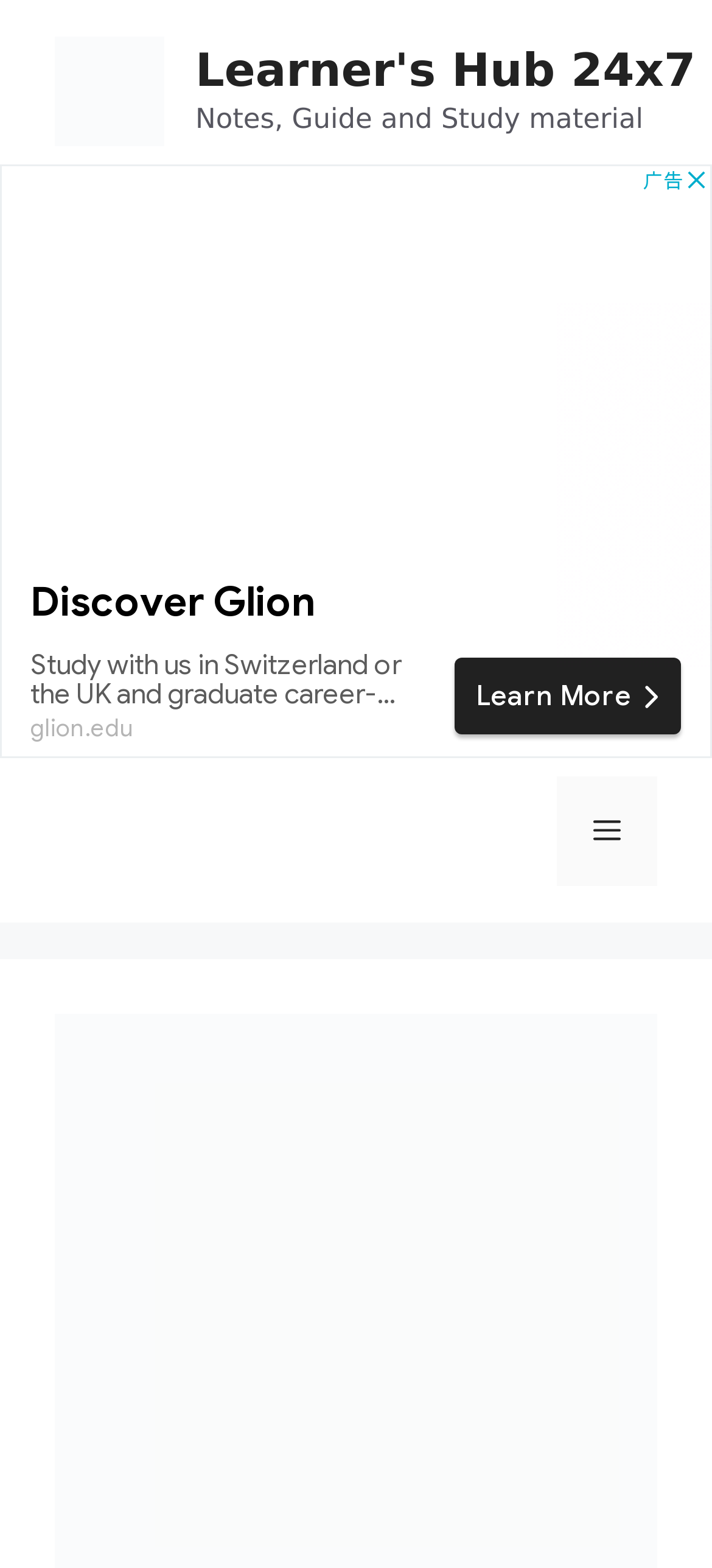What is the position of the mobile toggle button?
Identify the answer in the screenshot and reply with a single word or phrase.

Top-right corner